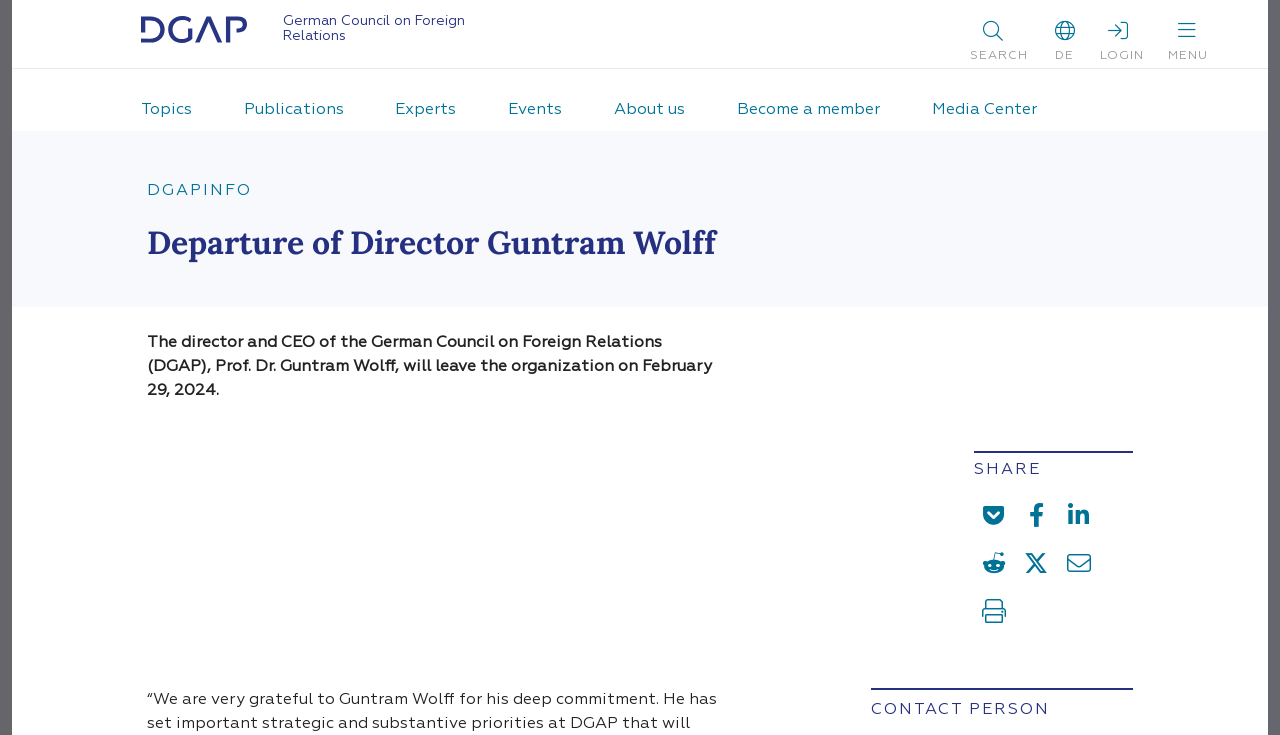Please determine the bounding box of the UI element that matches this description: share. The coordinates should be given as (top-left x, top-left y, bottom-right x, bottom-right y), with all values between 0 and 1.

[0.761, 0.741, 0.792, 0.795]